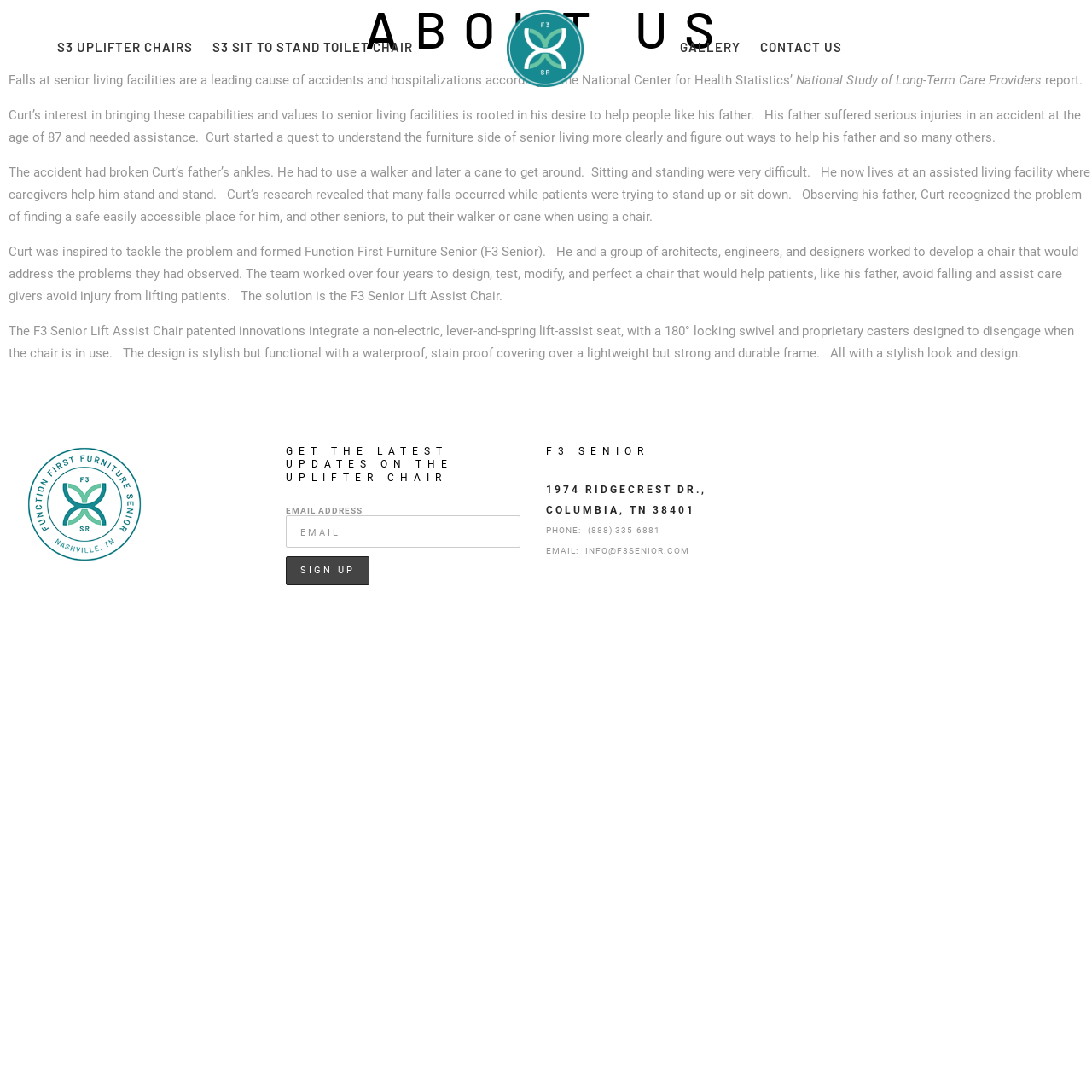What is the name of the company?
Respond to the question with a well-detailed and thorough answer.

The name of the company can be found in the link 'F3 Senior' at the top of the webpage, which is also the title of the webpage. Additionally, it is mentioned in the heading 'F3 SENIOR' and in the address '1974 RIDGECREST DR., COLUMBIA, TN 38401'.